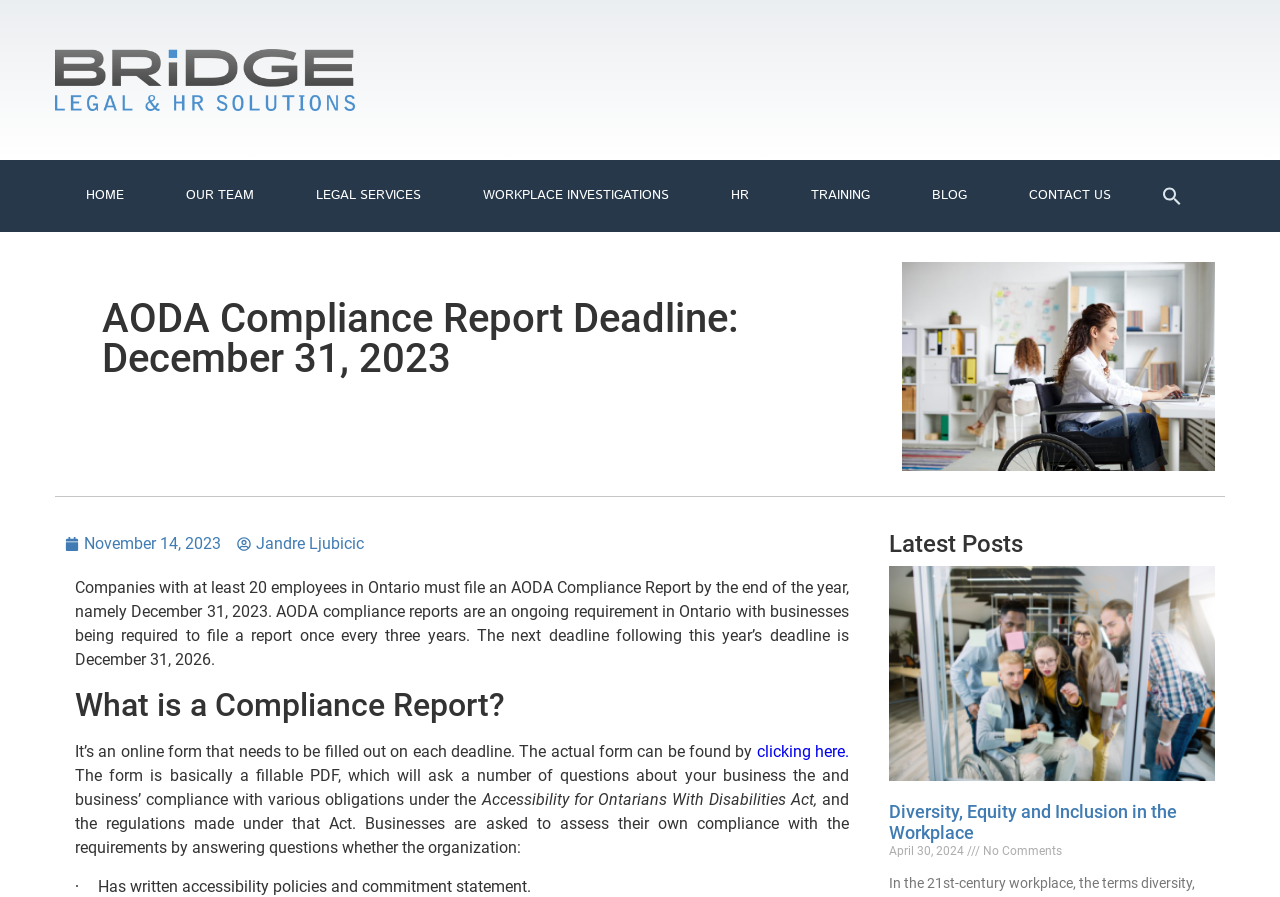Please find the bounding box coordinates of the element that needs to be clicked to perform the following instruction: "learn about workplace investigations". The bounding box coordinates should be four float numbers between 0 and 1, represented as [left, top, right, bottom].

[0.353, 0.187, 0.547, 0.25]